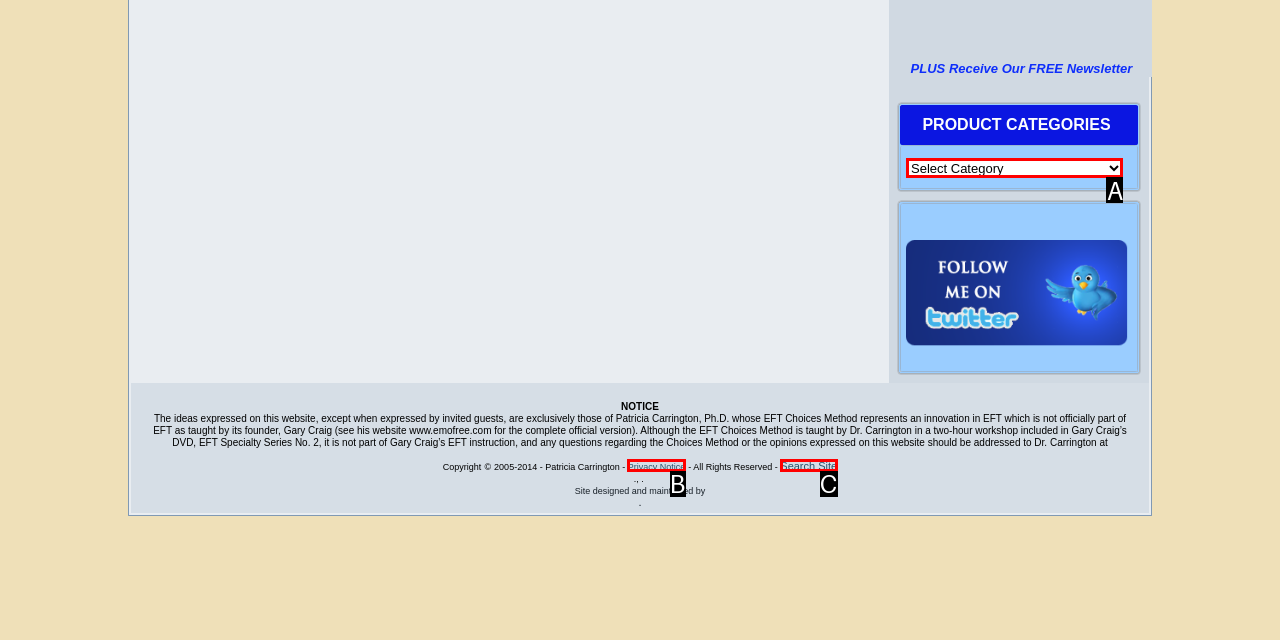Find the HTML element that matches the description provided: Privacy Notice
Answer using the corresponding option letter.

B